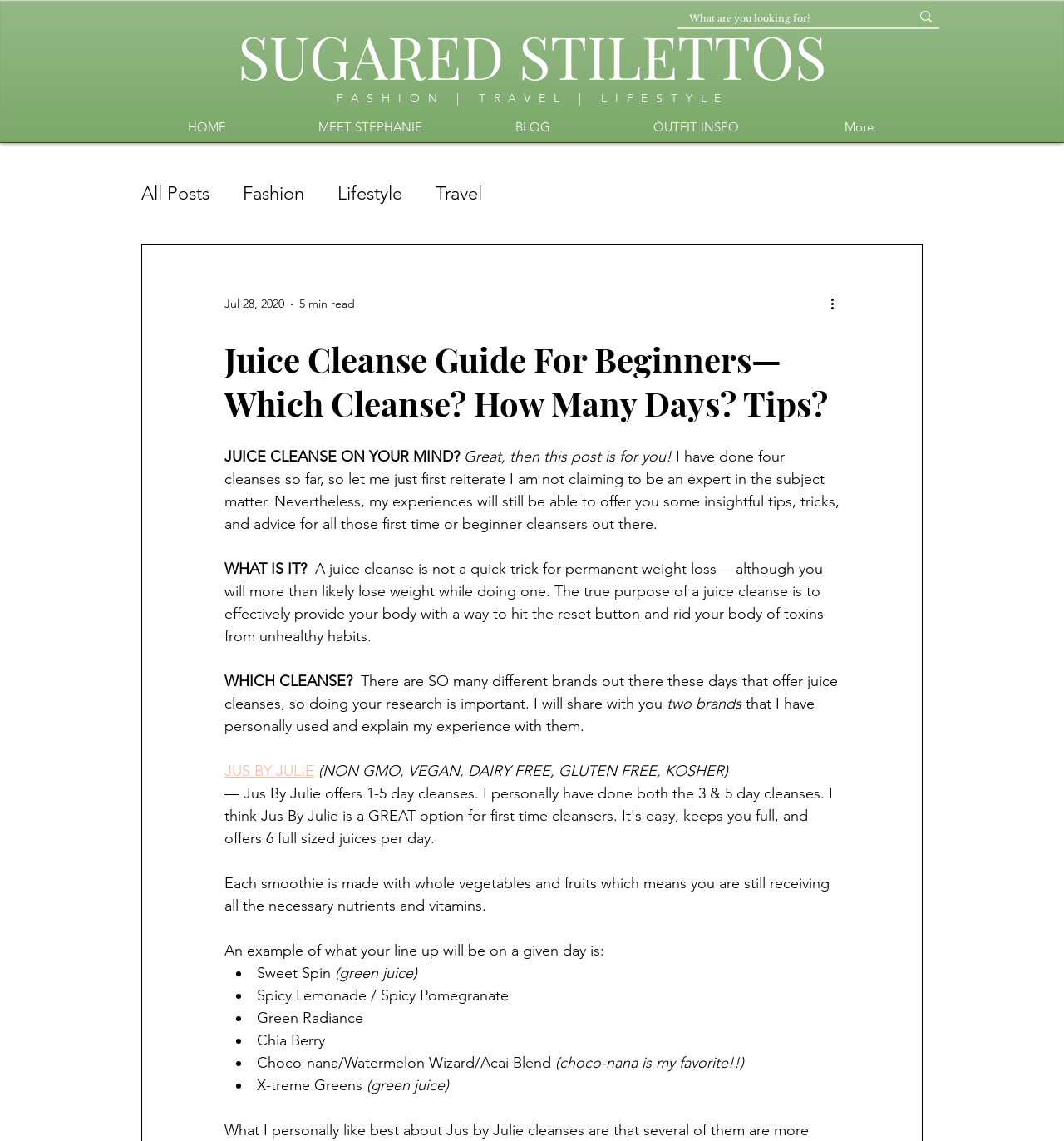Please identify the bounding box coordinates of the element I should click to complete this instruction: 'Click on the 'JUS BY JULIE' link'. The coordinates should be given as four float numbers between 0 and 1, like this: [left, top, right, bottom].

[0.211, 0.667, 0.295, 0.683]